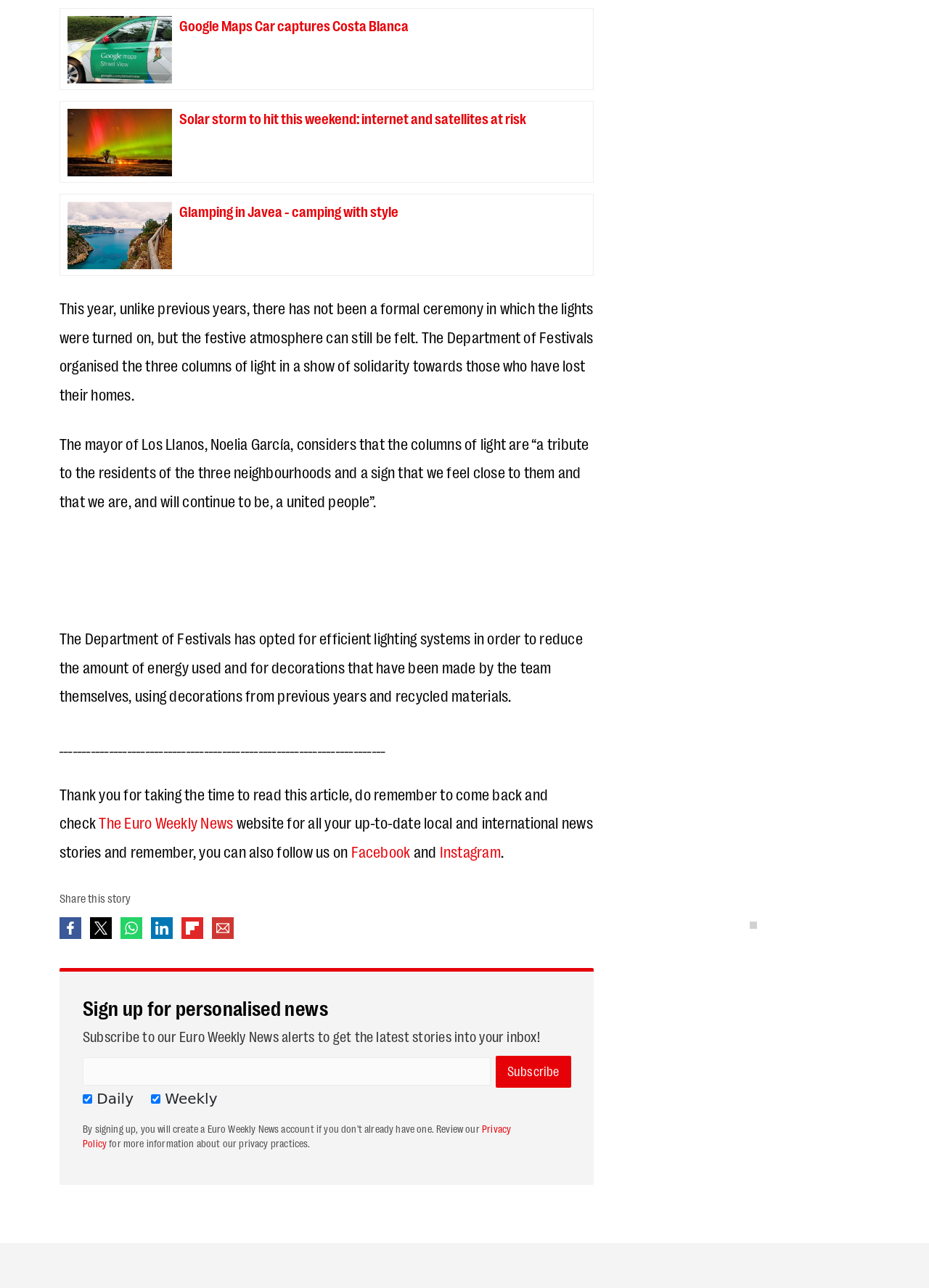Kindly determine the bounding box coordinates for the area that needs to be clicked to execute this instruction: "Click on 'Google Maps Car captures Costa Blanca'".

[0.065, 0.007, 0.193, 0.065]